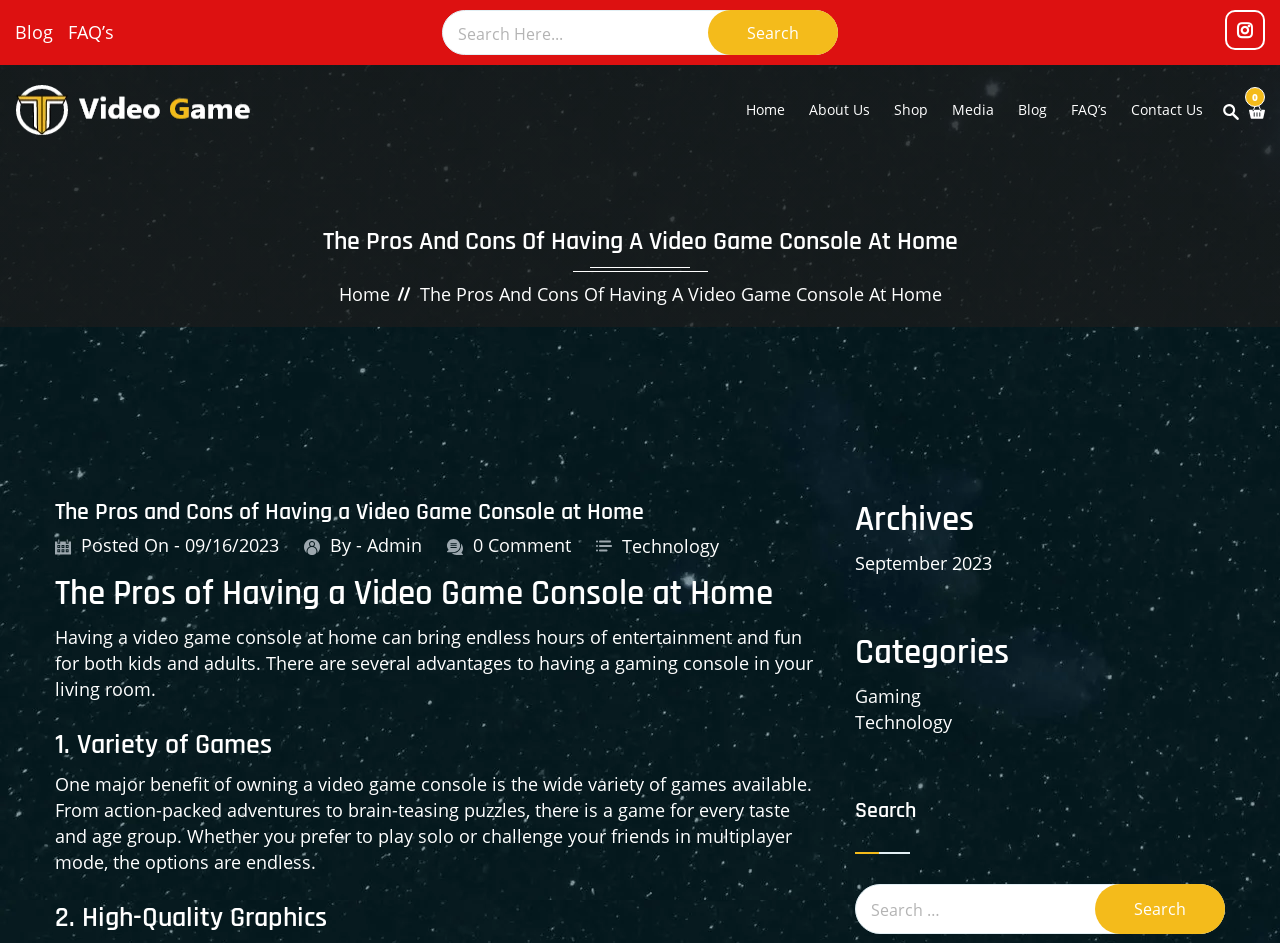Give a short answer to this question using one word or a phrase:
How many images are on the webpage?

6